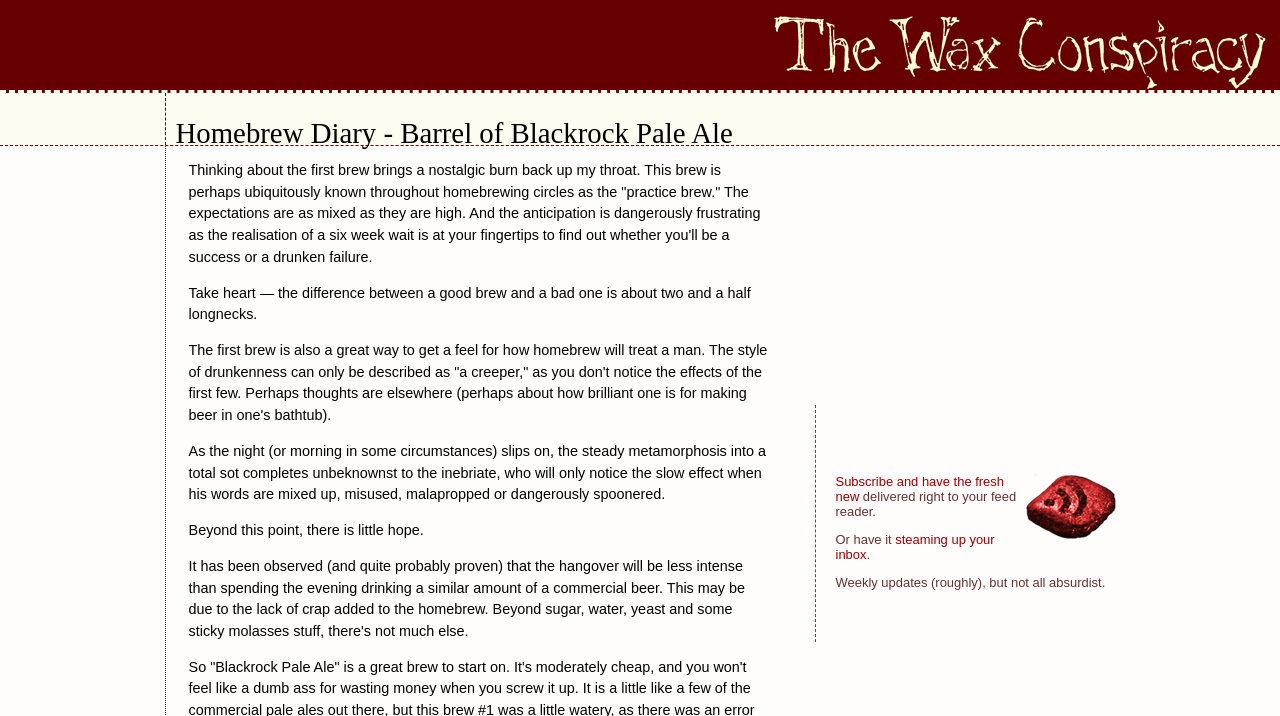Refer to the image and provide an in-depth answer to the question:
What is the author's experience with homebrewing?

The author is describing their first brew experience, mentioning it's a 'practice brew' and sharing their thoughts and feelings about the process.